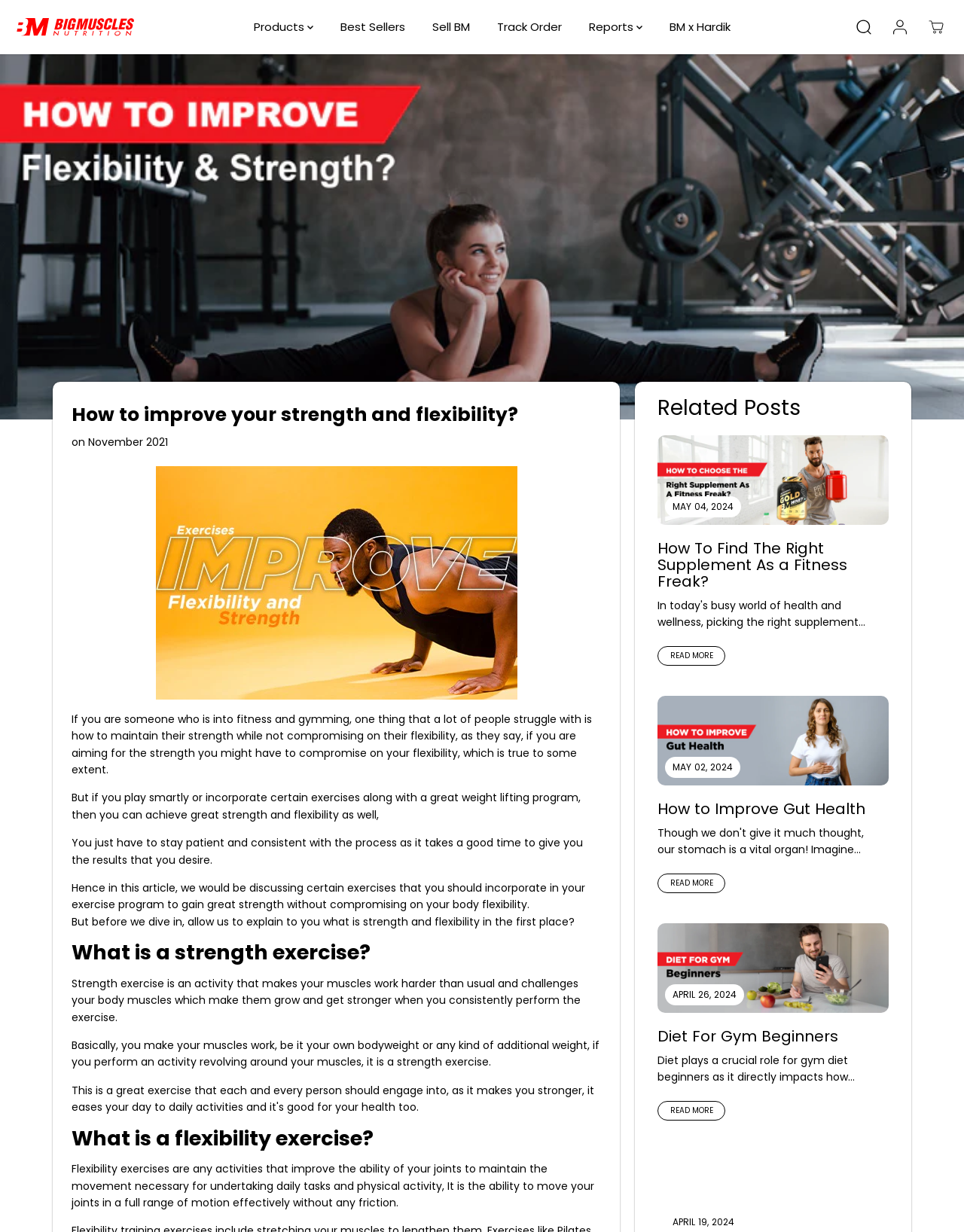How many related posts are listed on the webpage? Please answer the question using a single word or phrase based on the image.

3